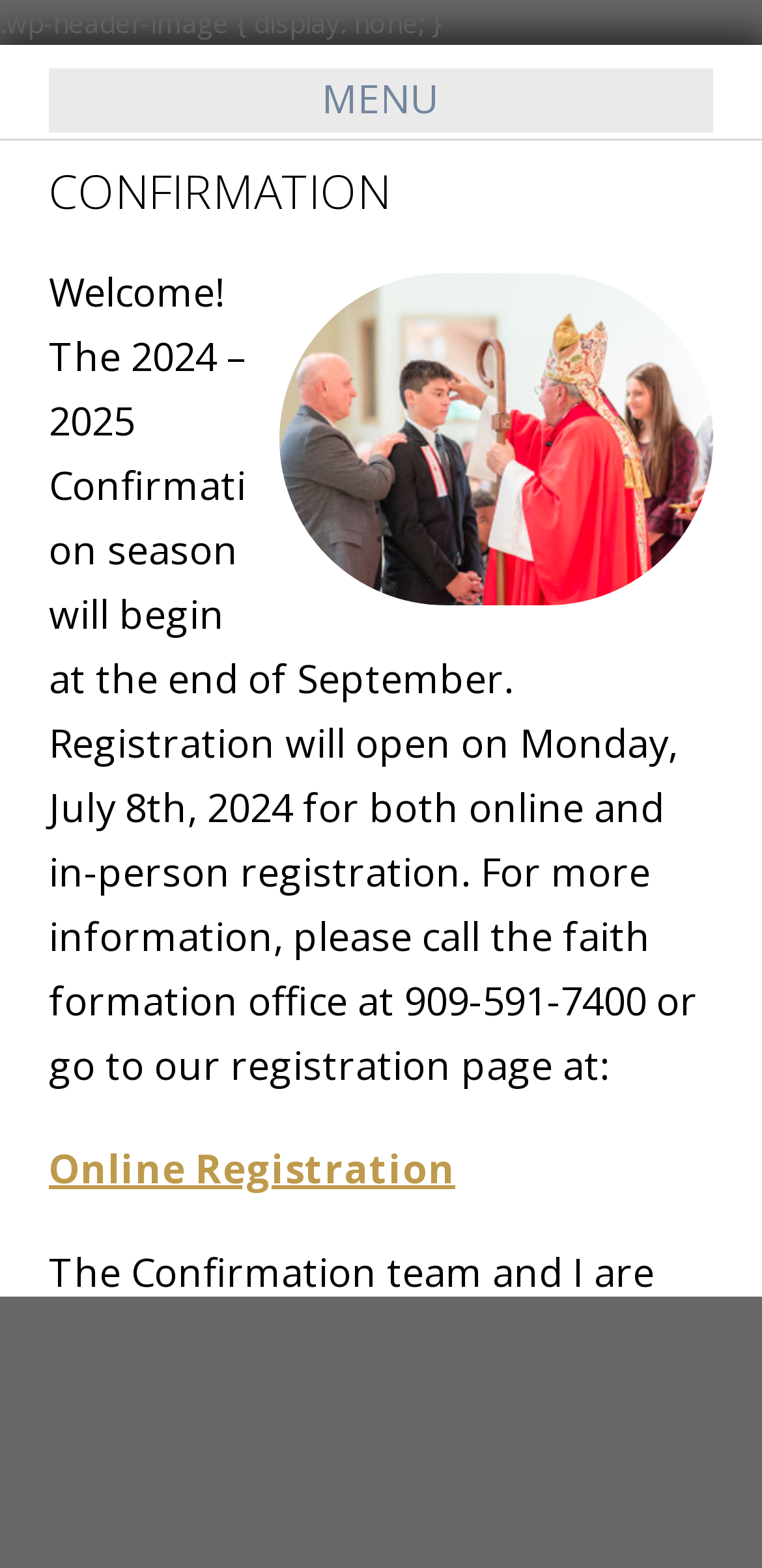Answer with a single word or phrase: 
What is the phone number for the faith formation office?

909-591-7400